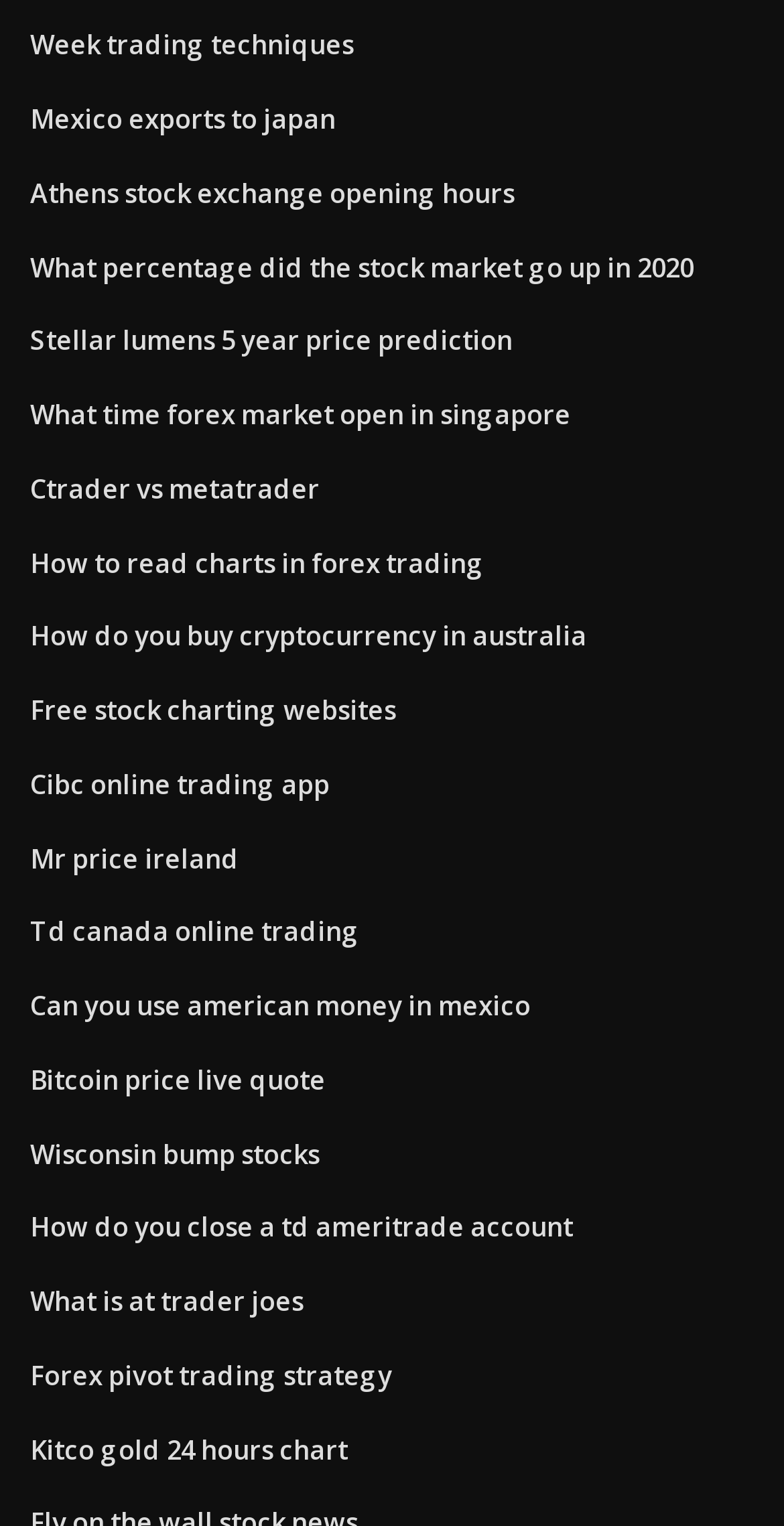Determine the coordinates of the bounding box for the clickable area needed to execute this instruction: "View Kitco gold 24 hours chart".

[0.038, 0.938, 0.444, 0.961]